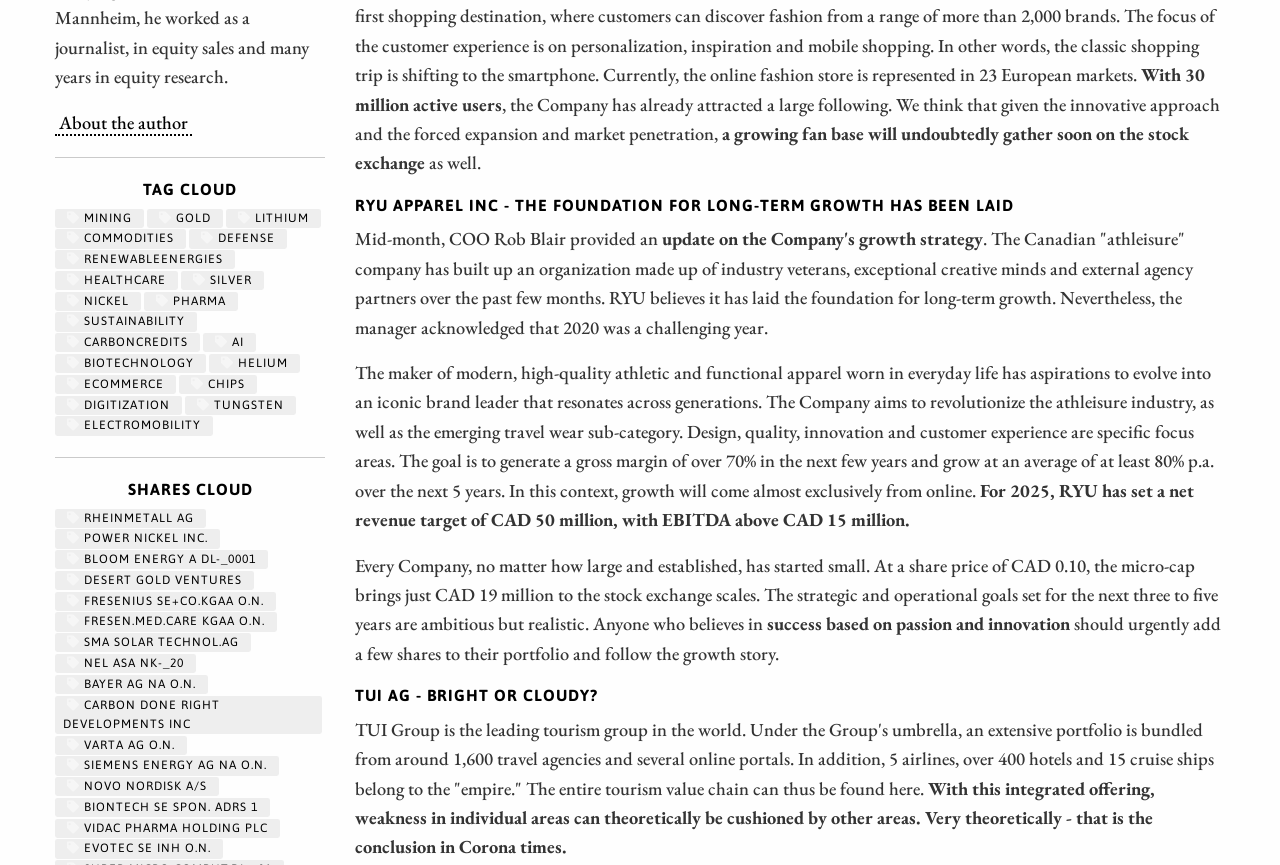What is the current share price of RYU mentioned in the article?
Please give a detailed and elaborate explanation in response to the question.

I read the text in the RYU APPAREL INC section and found that the current share price of RYU is CAD 0.10.